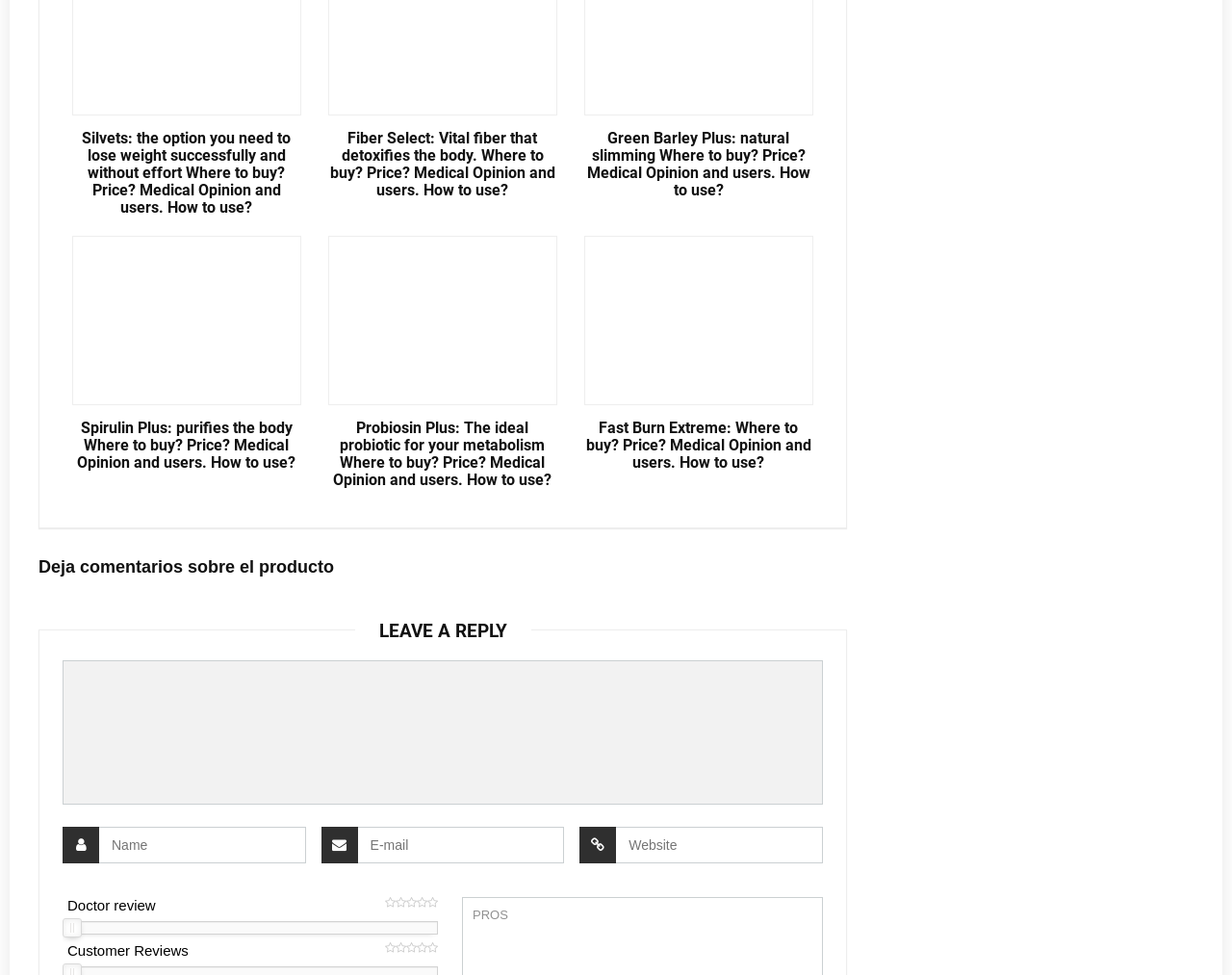How many textboxes are there in the comment section?
Offer a detailed and full explanation in response to the question.

In the comment section, there are four textboxes: one for the comment itself, and three for the user's name, email, and website. These textboxes are identified by their bounding box coordinates and OCR text.